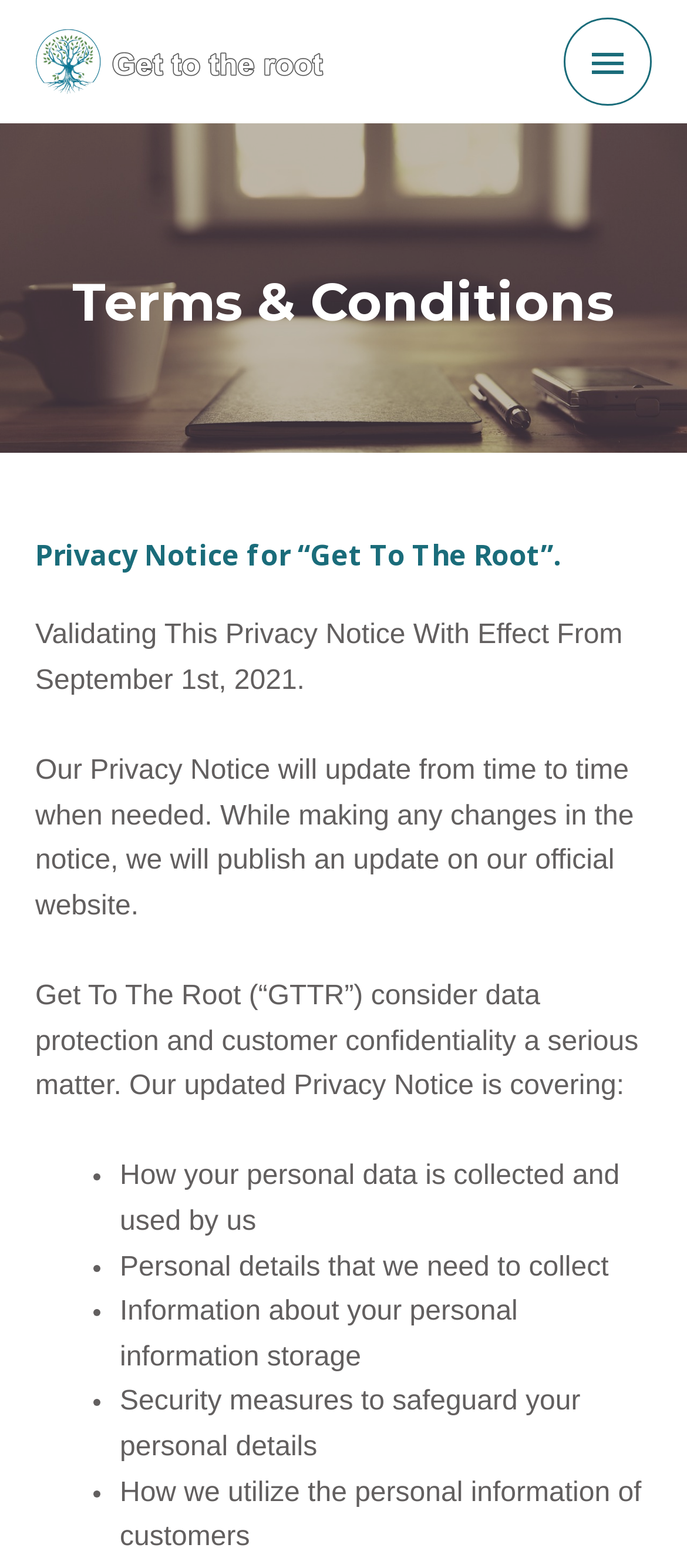Locate the bounding box coordinates of the UI element described by: "alt="Get to the root"". The bounding box coordinates should consist of four float numbers between 0 and 1, i.e., [left, top, right, bottom].

[0.051, 0.025, 0.559, 0.05]